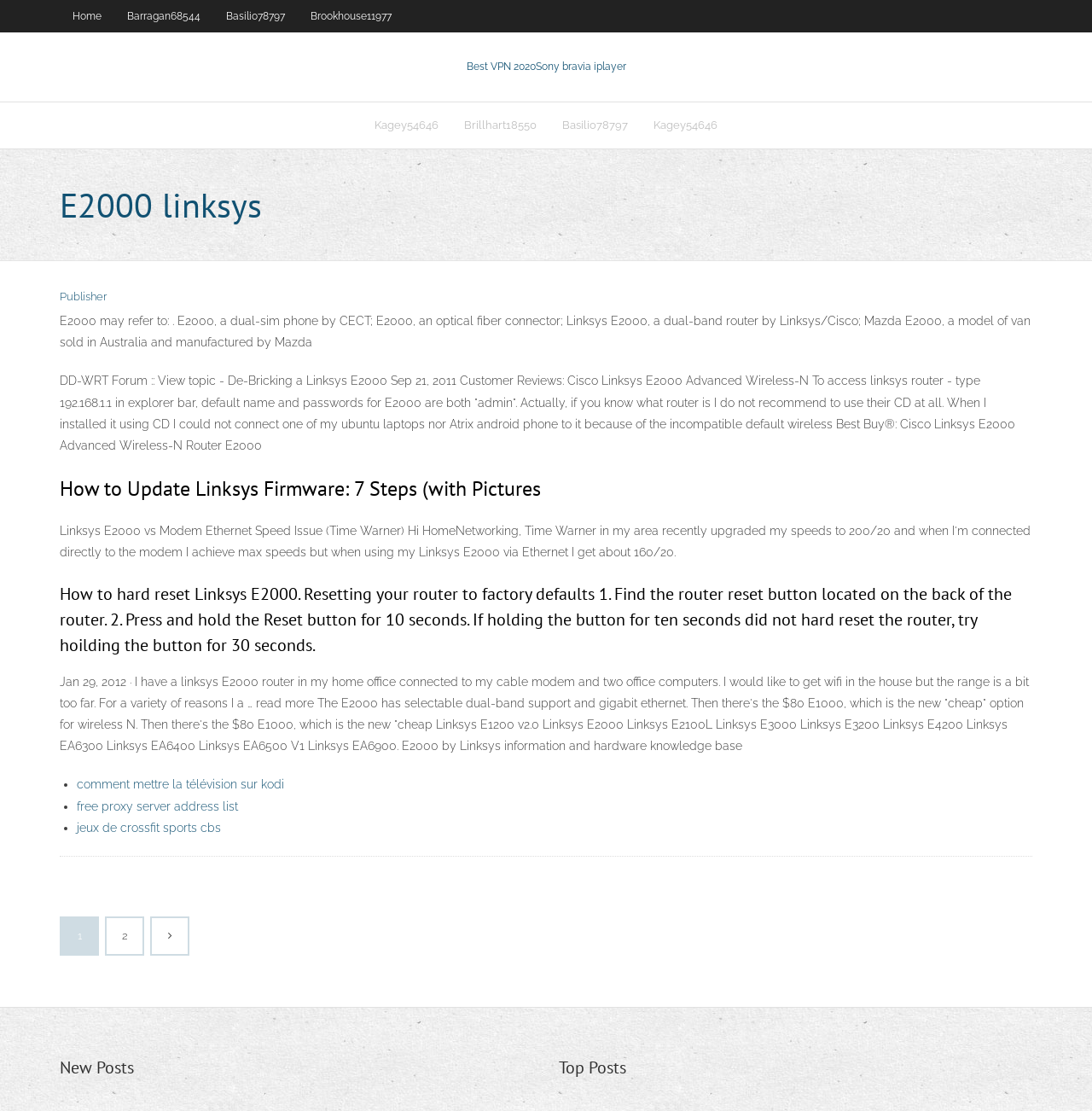What is the topic of the webpage?
Respond to the question with a well-detailed and thorough answer.

The webpage appears to be a collection of information and resources related to the Linksys E2000 router, including its features, setup, and troubleshooting.